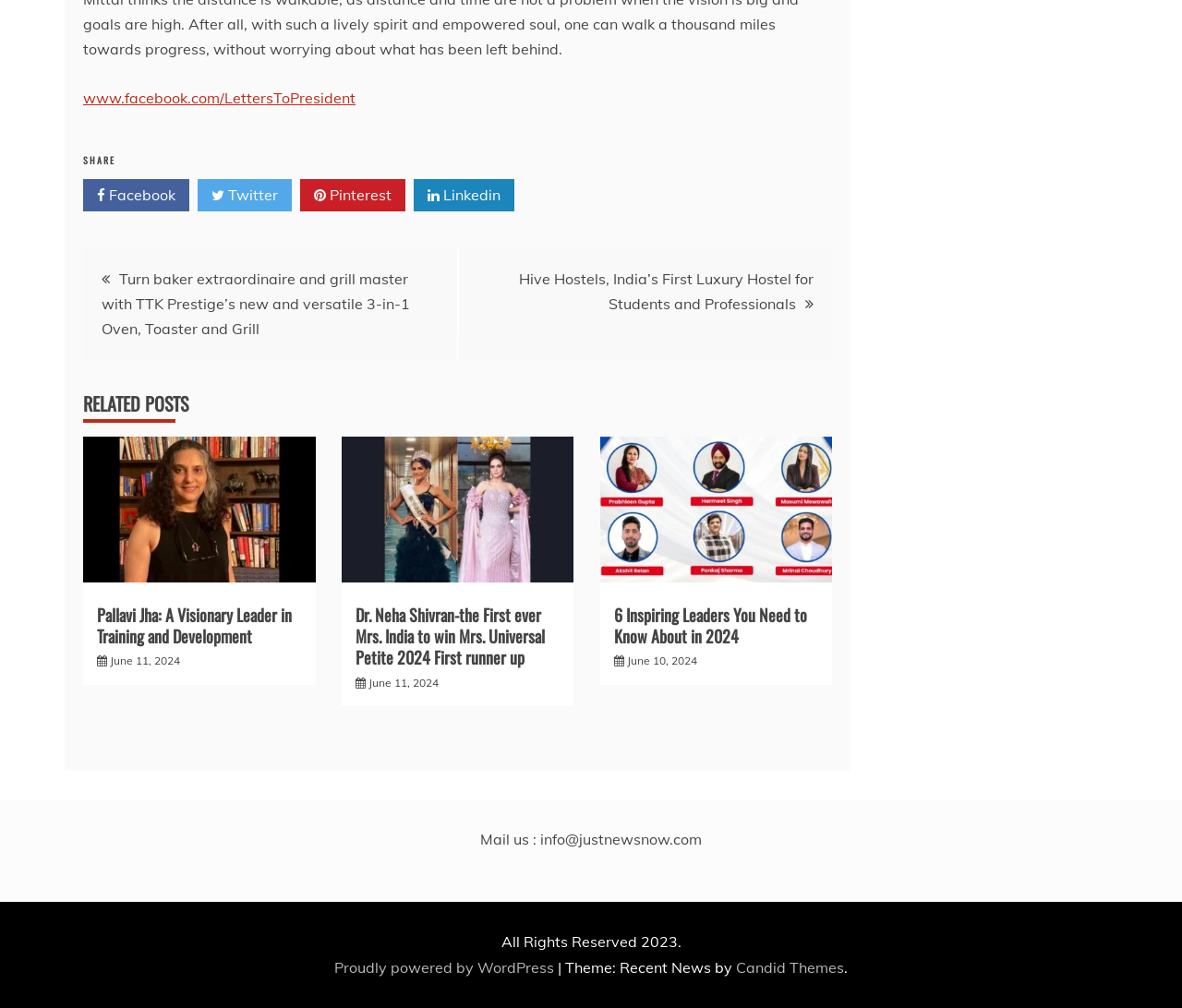What is the date of the post '6 Inspiring Leaders You Need to Know About in 2024'? From the image, respond with a single word or brief phrase.

June 10, 2024